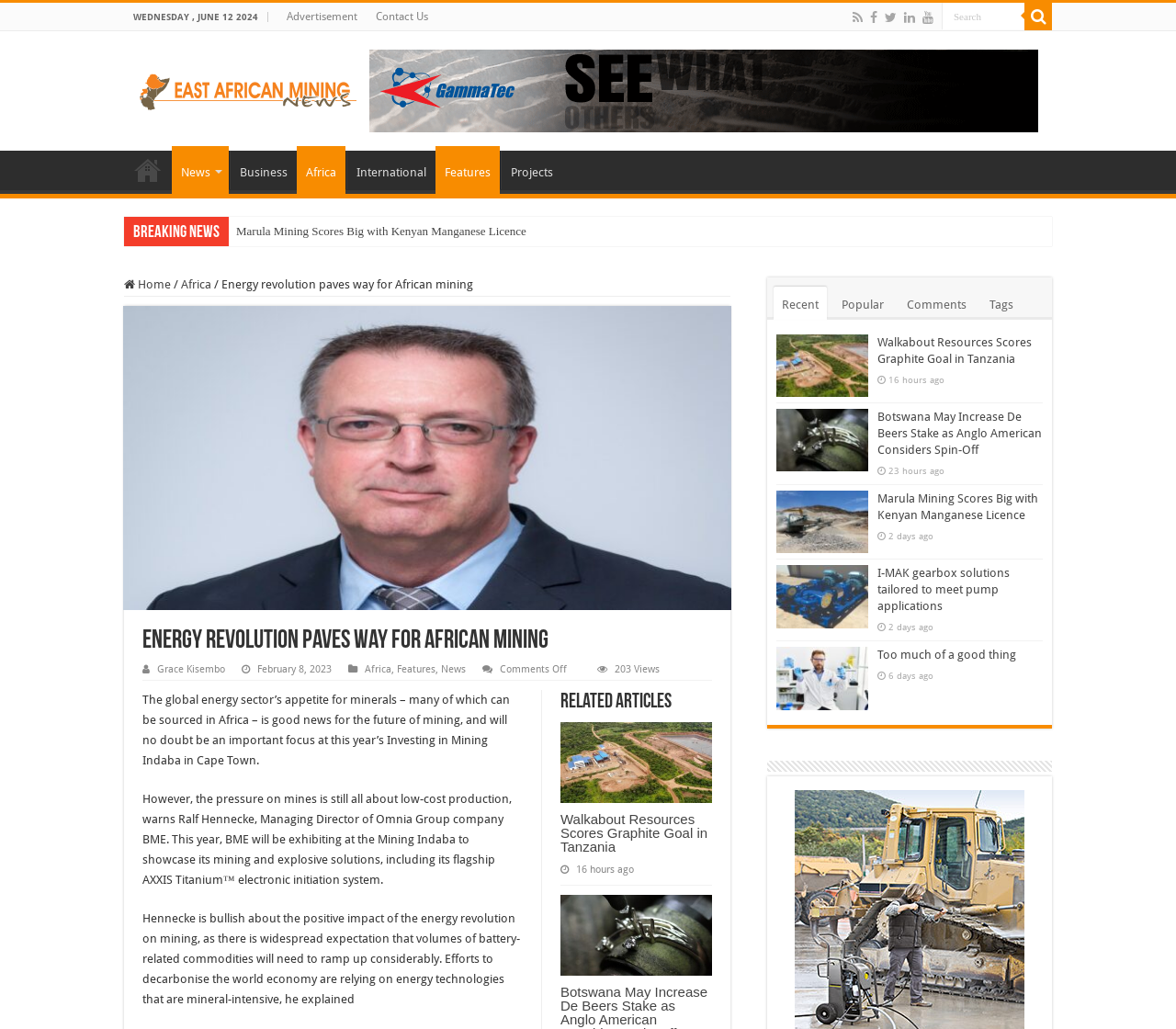Using the webpage screenshot and the element description SAM Users Guide, determine the bounding box coordinates. Specify the coordinates in the format (top-left x, top-left y, bottom-right x, bottom-right y) with values ranging from 0 to 1.

None